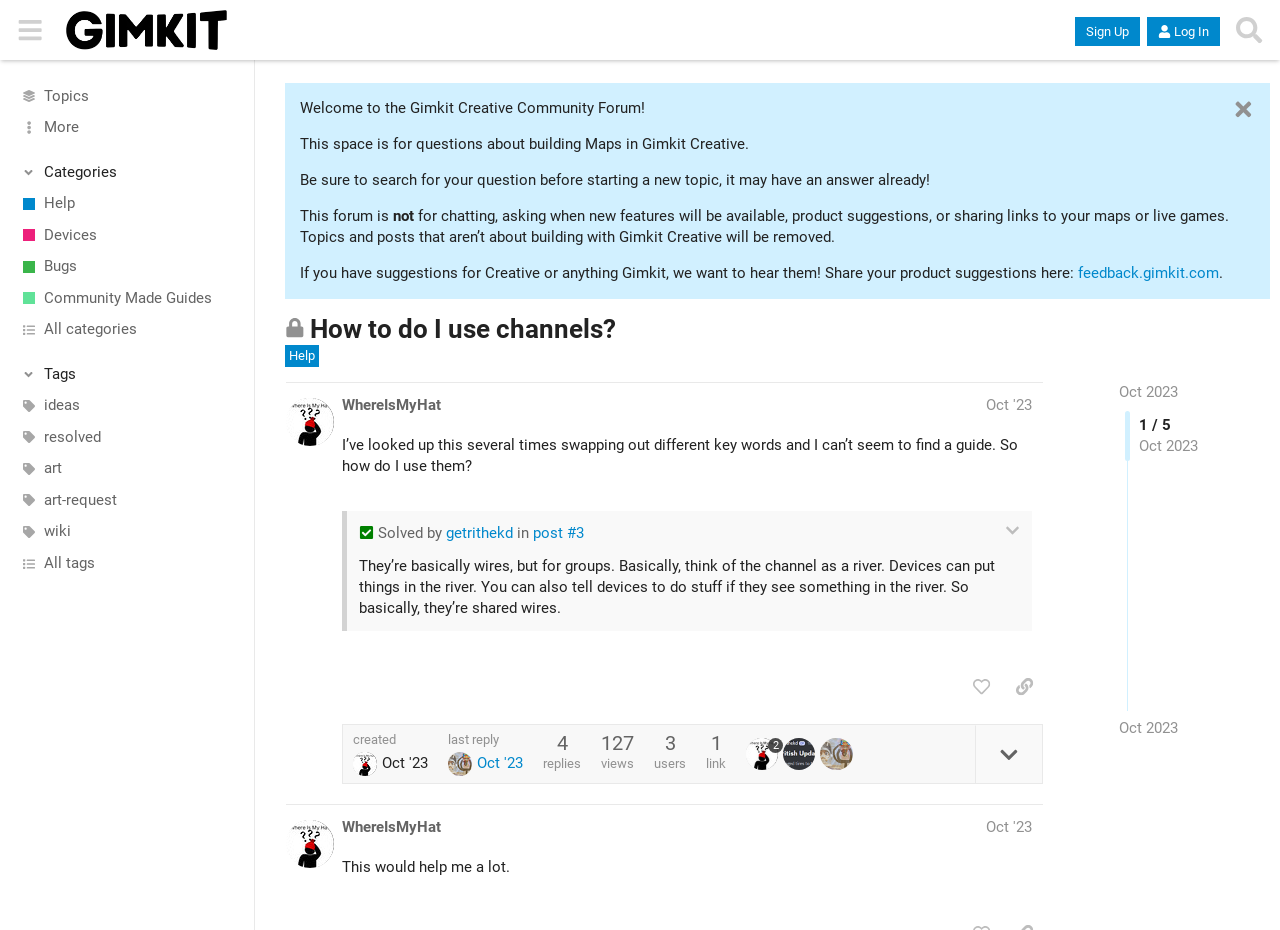Given the description "All tags", determine the bounding box of the corresponding UI element.

[0.0, 0.589, 0.199, 0.623]